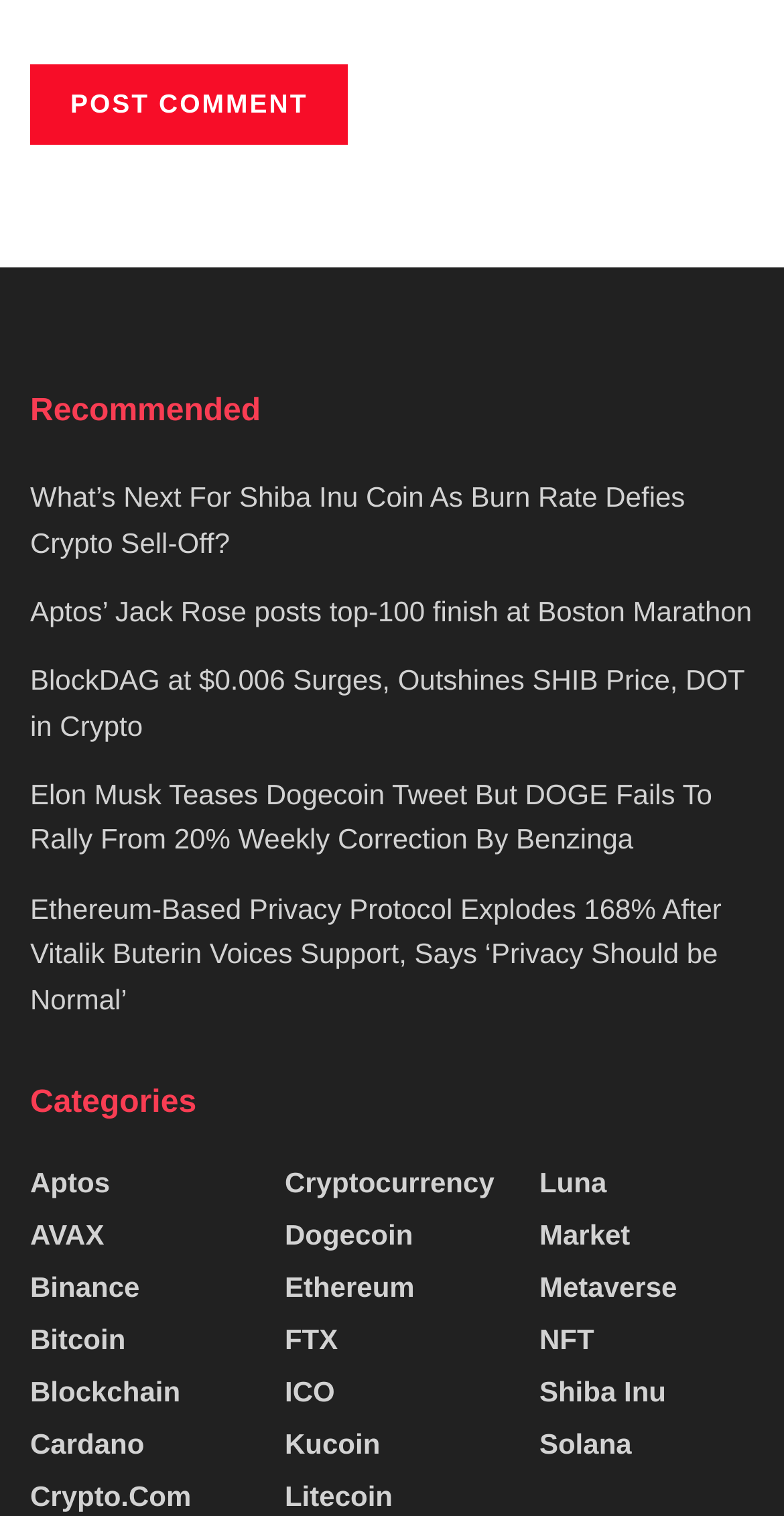Give a concise answer using only one word or phrase for this question:
Is there a 'Post Comment' button?

Yes